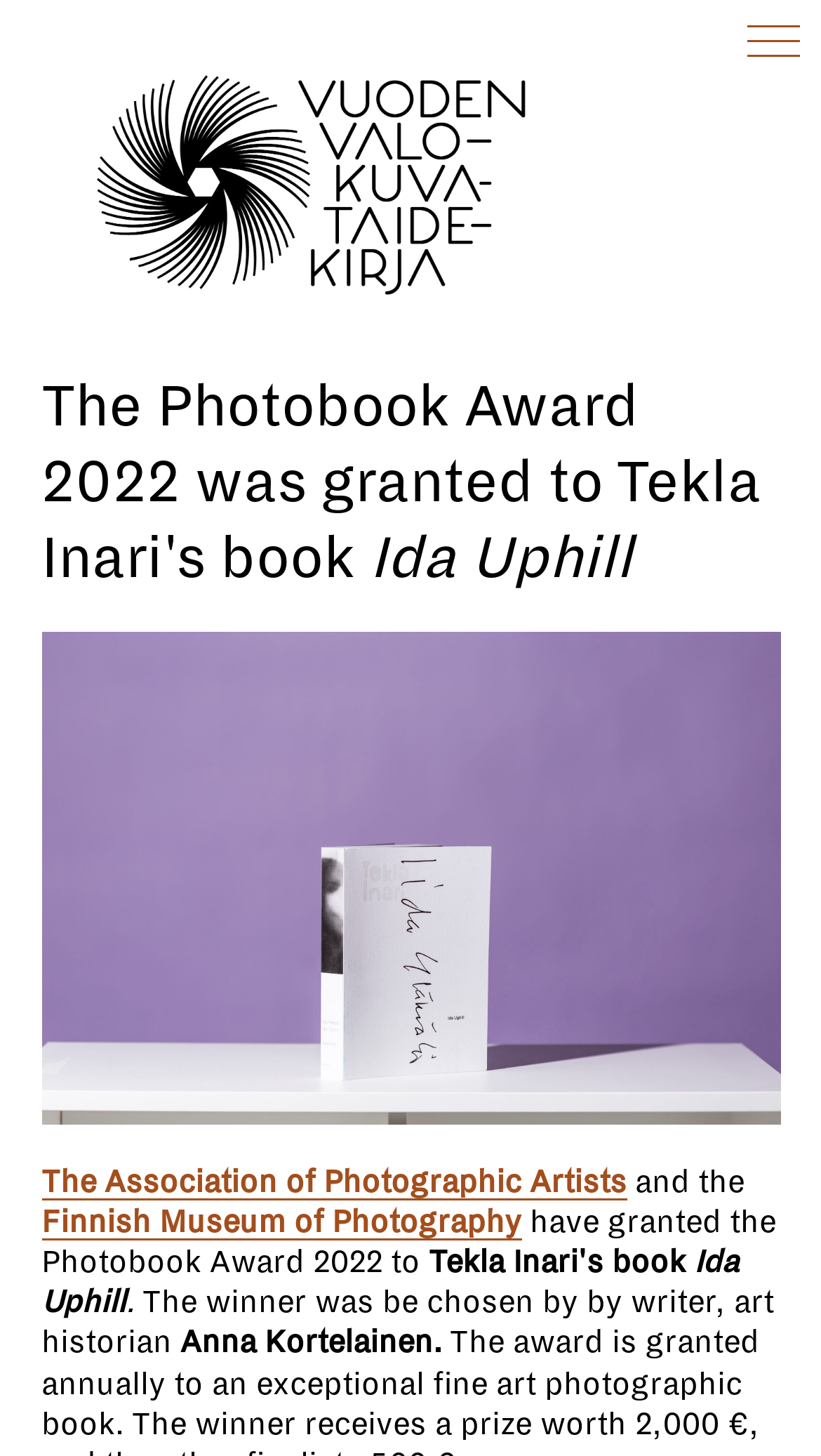Give a one-word or phrase response to the following question: Who won the Photobook Award 2022?

Ida Uphill